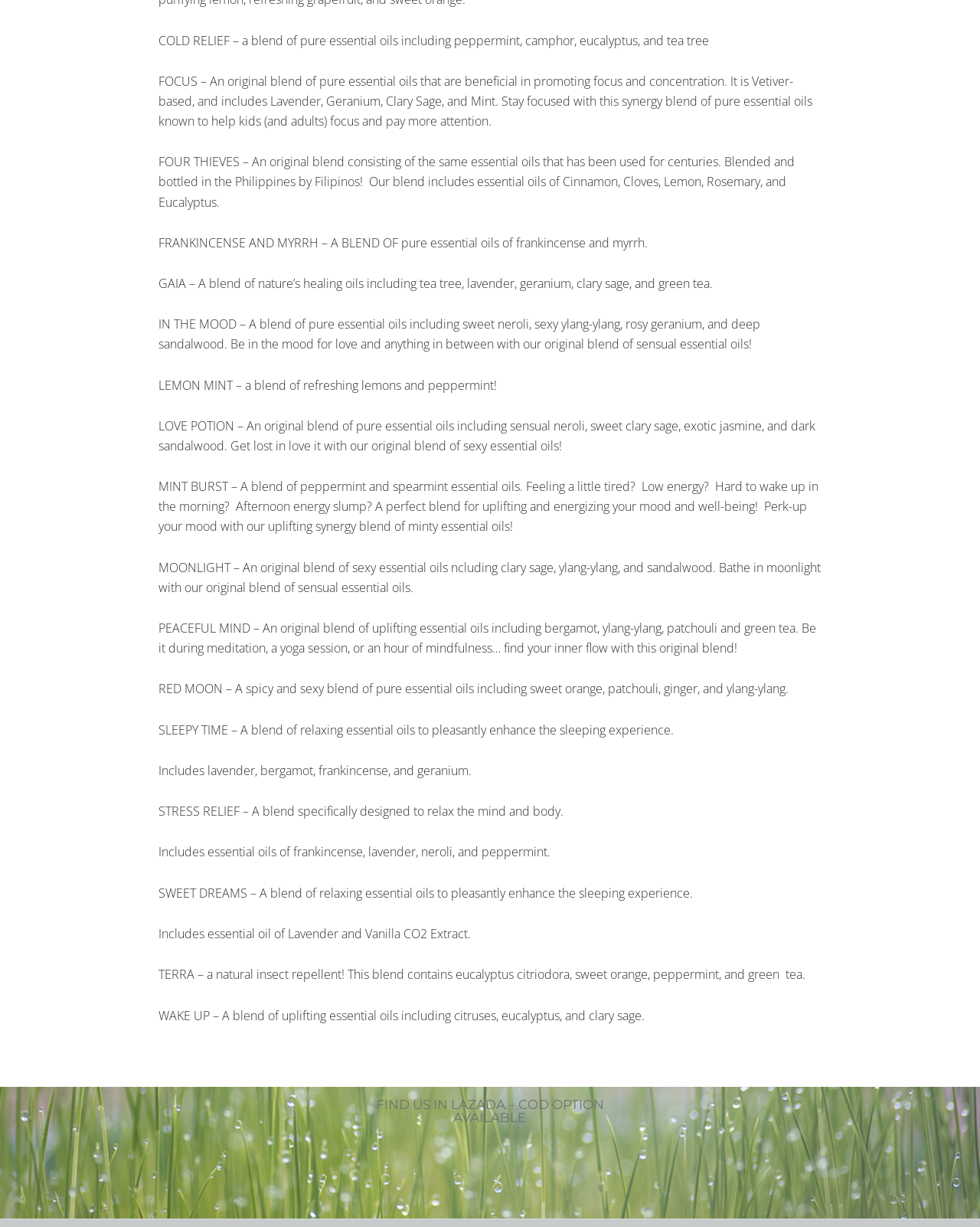Provide the bounding box coordinates of the HTML element this sentence describes: "Go to Top". The bounding box coordinates consist of four float numbers between 0 and 1, i.e., [left, top, right, bottom].

[0.904, 0.378, 0.941, 0.4]